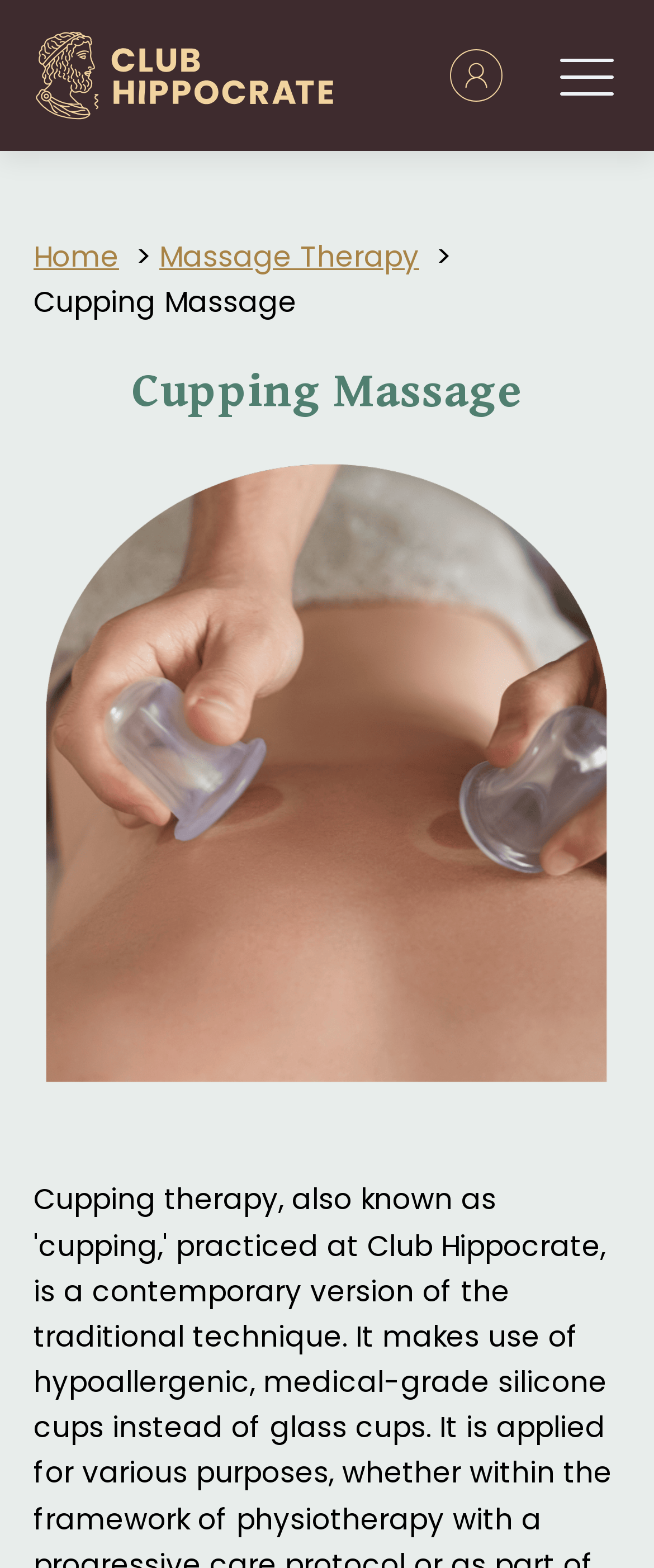What is the purpose of the button with the menu icon?
Based on the image, answer the question with a single word or brief phrase.

To open the menu